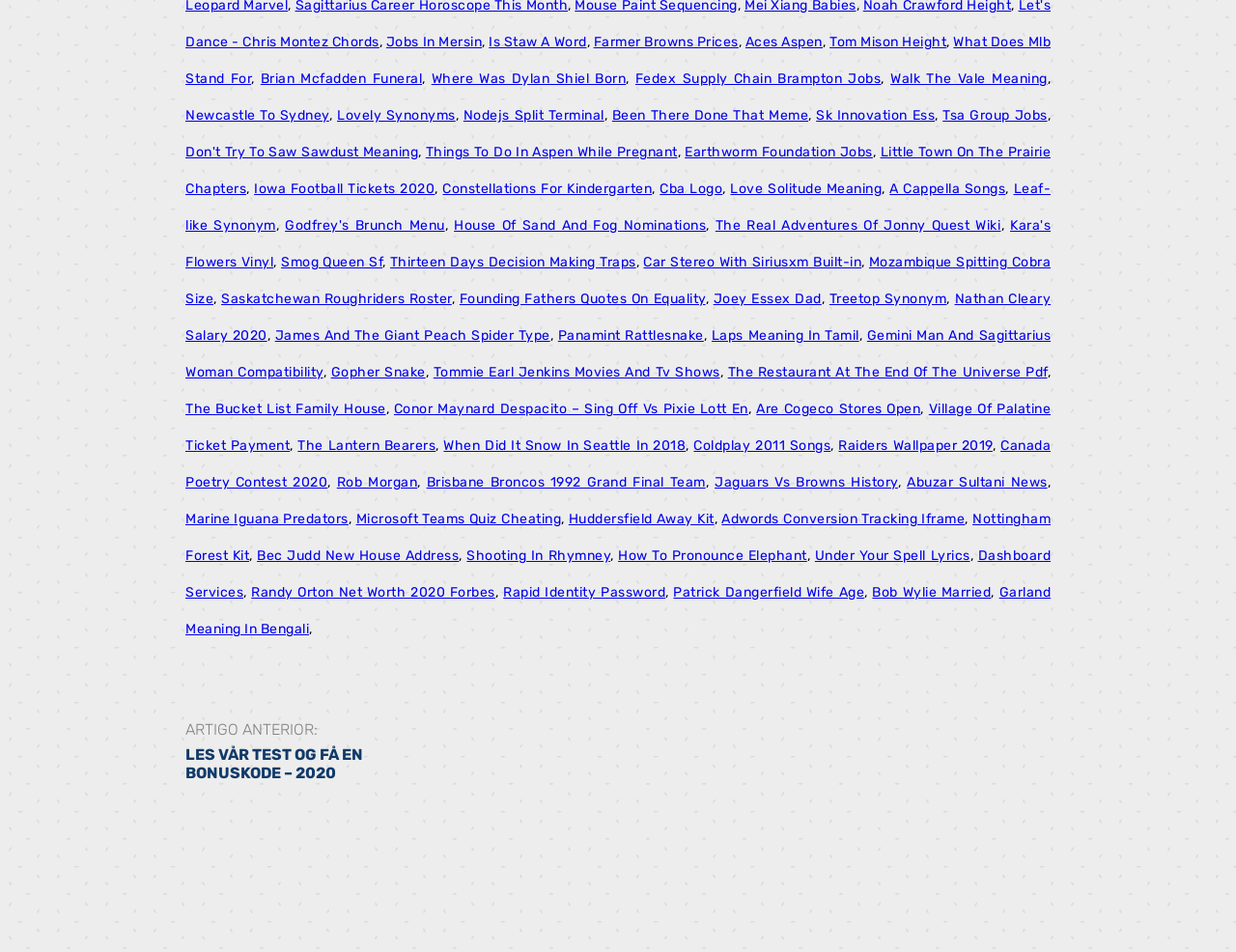Identify the bounding box coordinates for the region to click in order to carry out this instruction: "Click on 'Jobs In Mersin'". Provide the coordinates using four float numbers between 0 and 1, formatted as [left, top, right, bottom].

[0.312, 0.035, 0.39, 0.053]